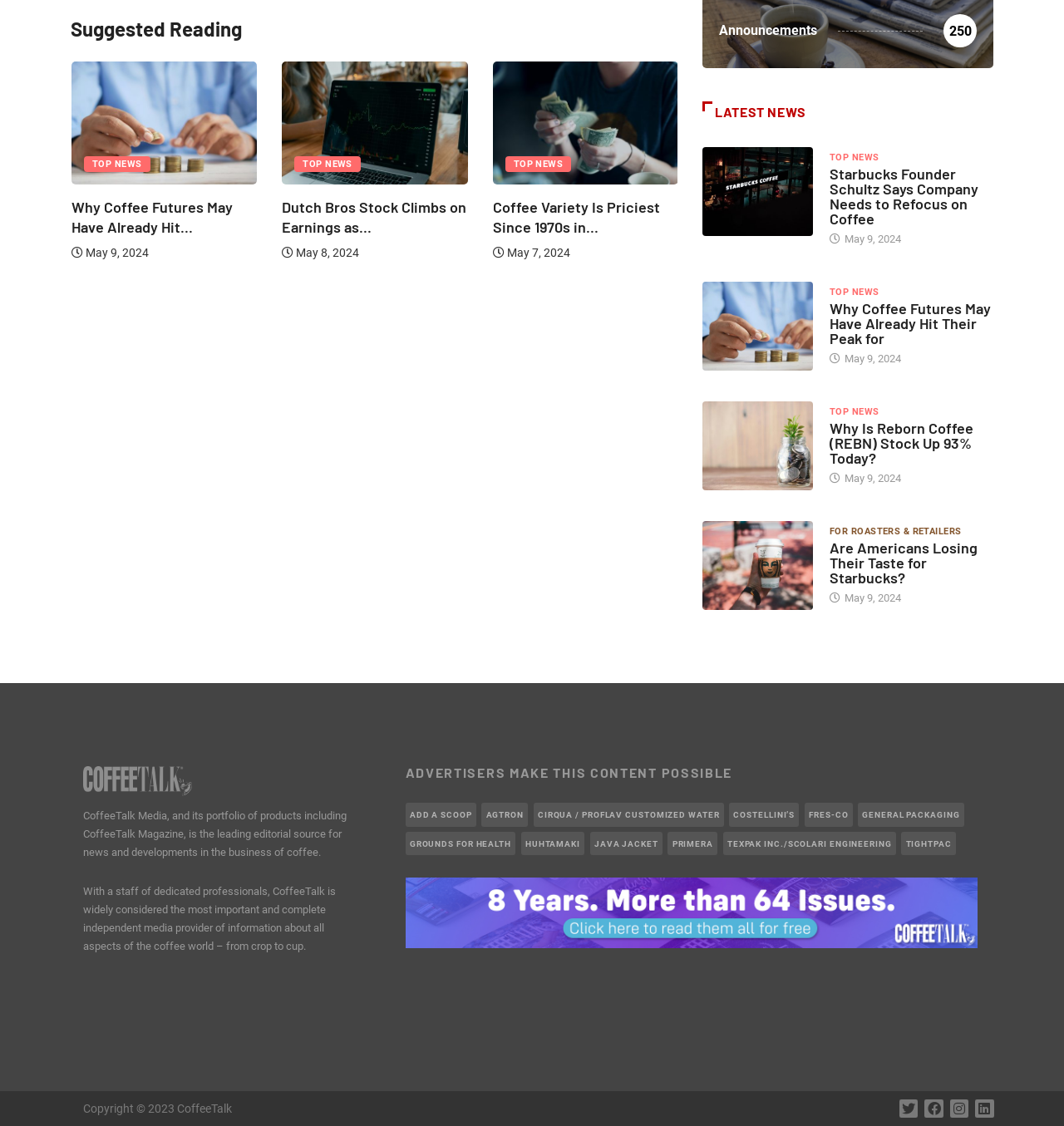Find the bounding box coordinates of the element to click in order to complete the given instruction: "Check the 'TOP NEWS'."

[0.079, 0.138, 0.141, 0.153]